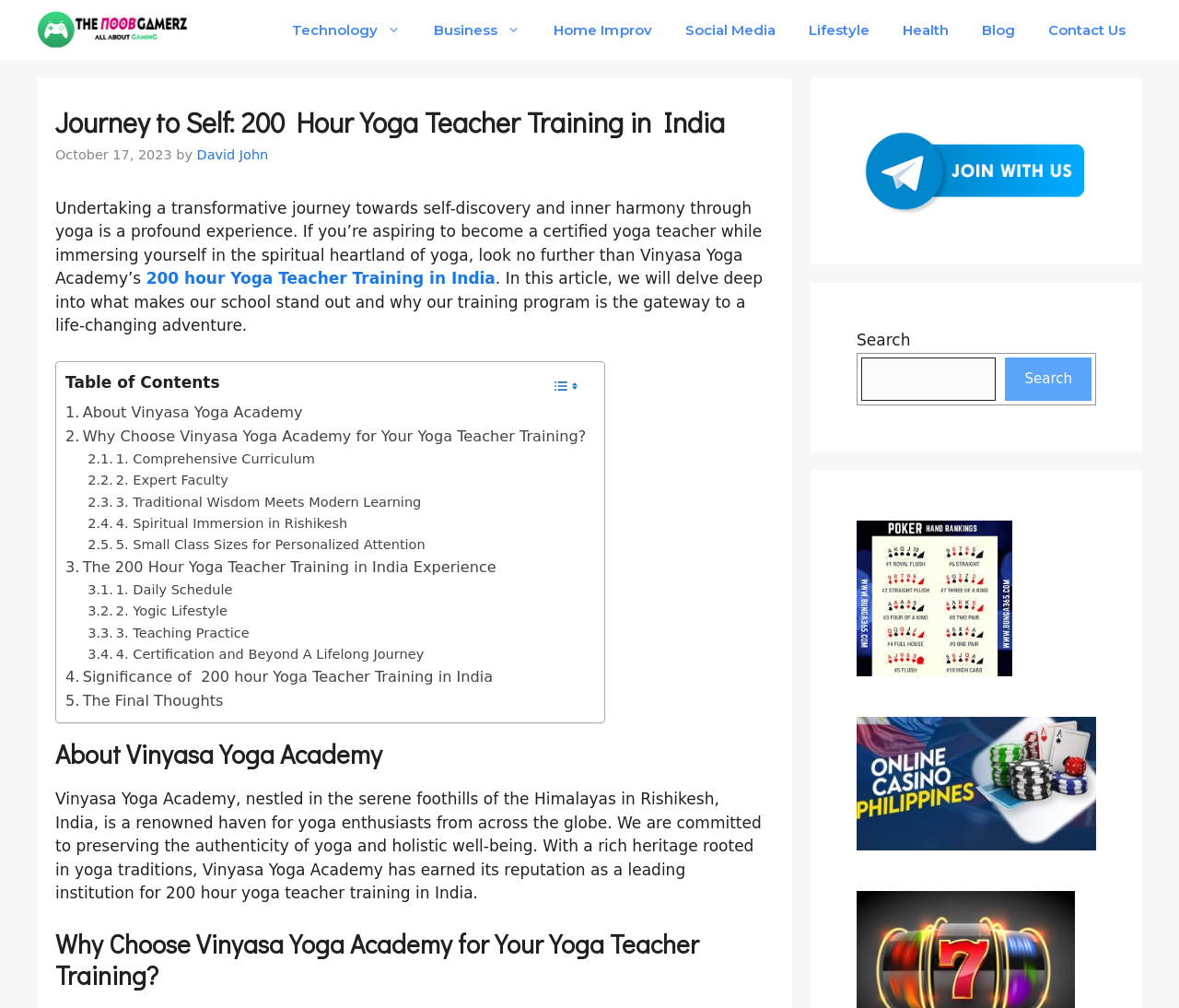Using the webpage screenshot, locate the HTML element that fits the following description and provide its bounding box: "About Vinyasa Yoga Academy".

[0.055, 0.398, 0.257, 0.422]